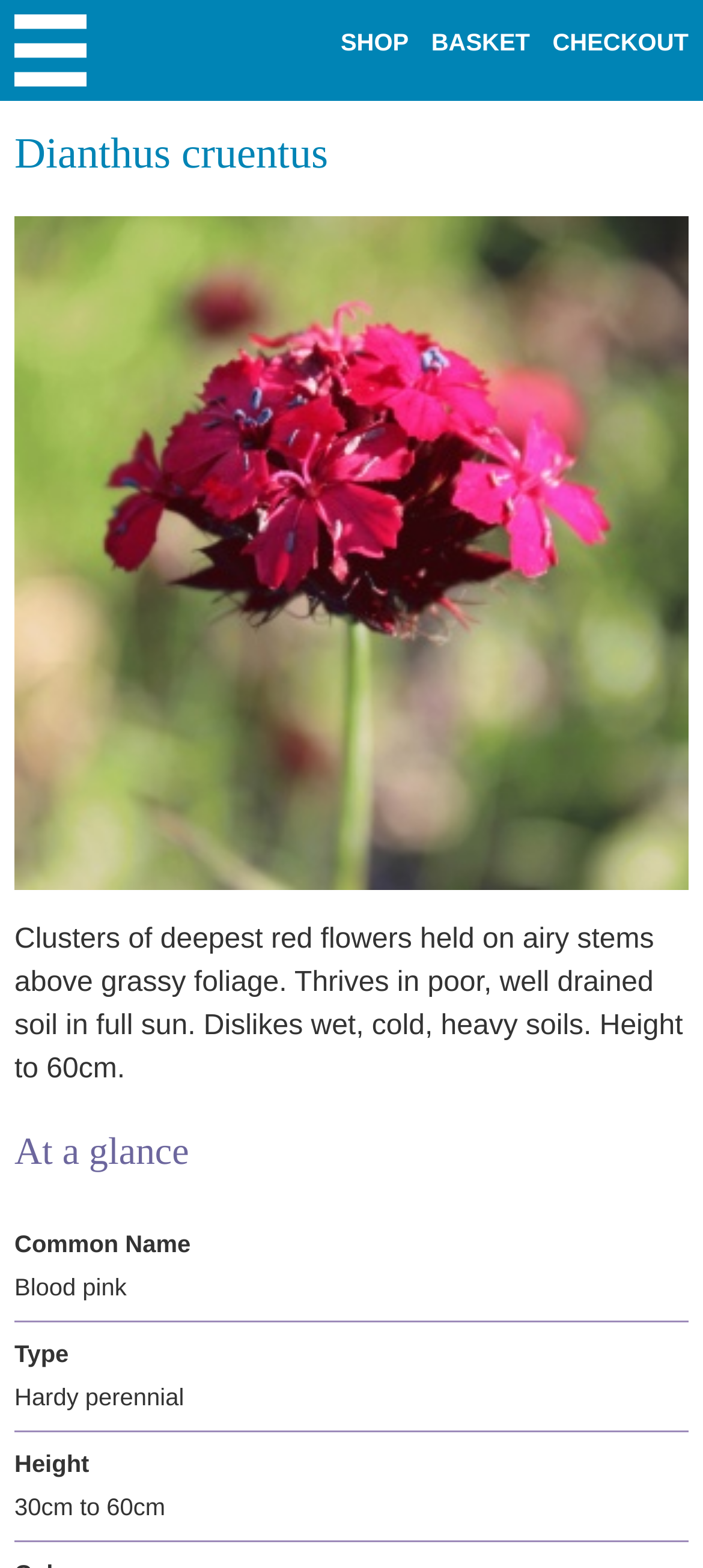Using the provided description: "512-567-9519", find the bounding box coordinates of the corresponding UI element. The output should be four float numbers between 0 and 1, in the format [left, top, right, bottom].

None